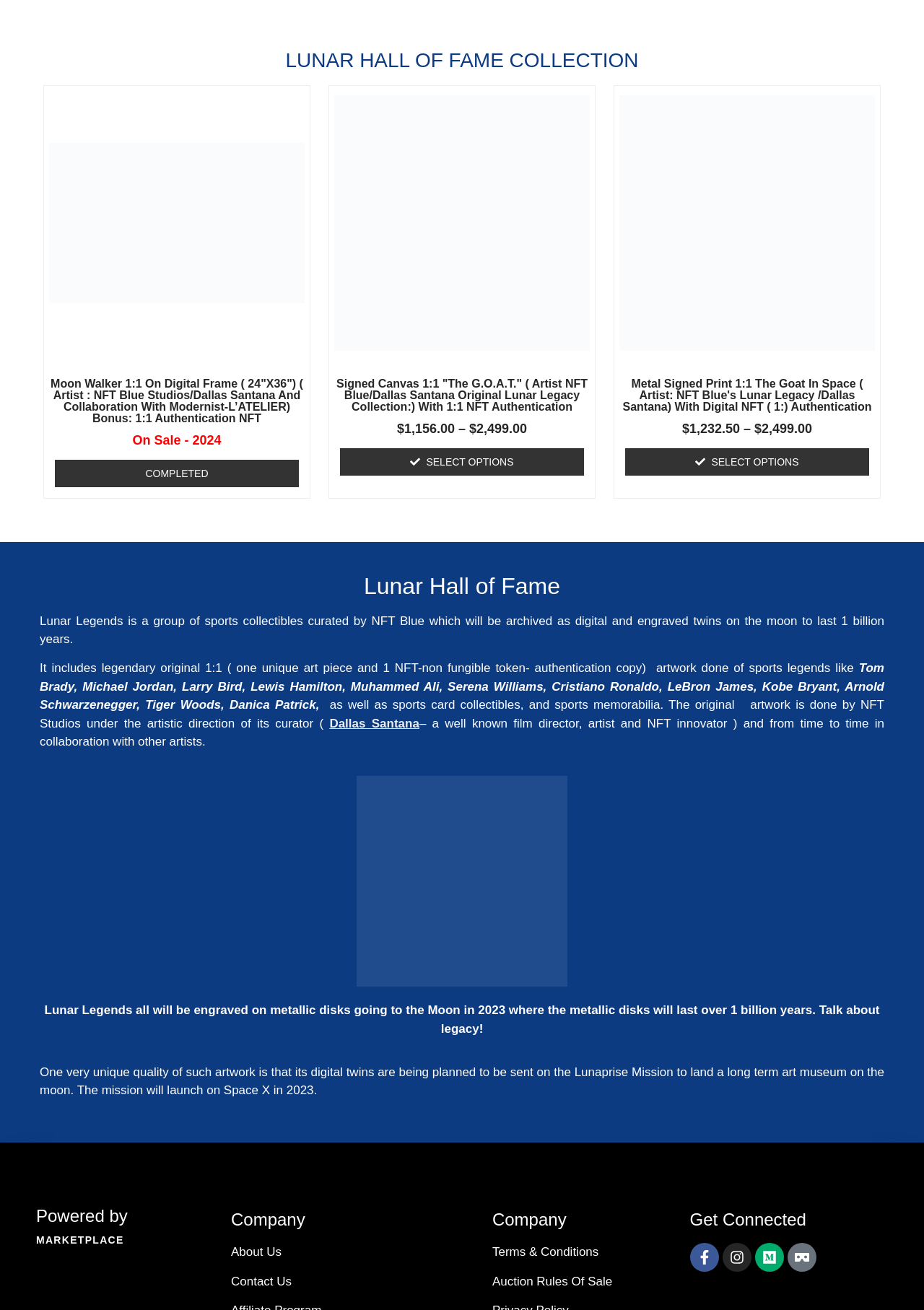Please answer the following question using a single word or phrase: 
What is the mission that will launch on Space X in 2023?

Lunaprise Mission